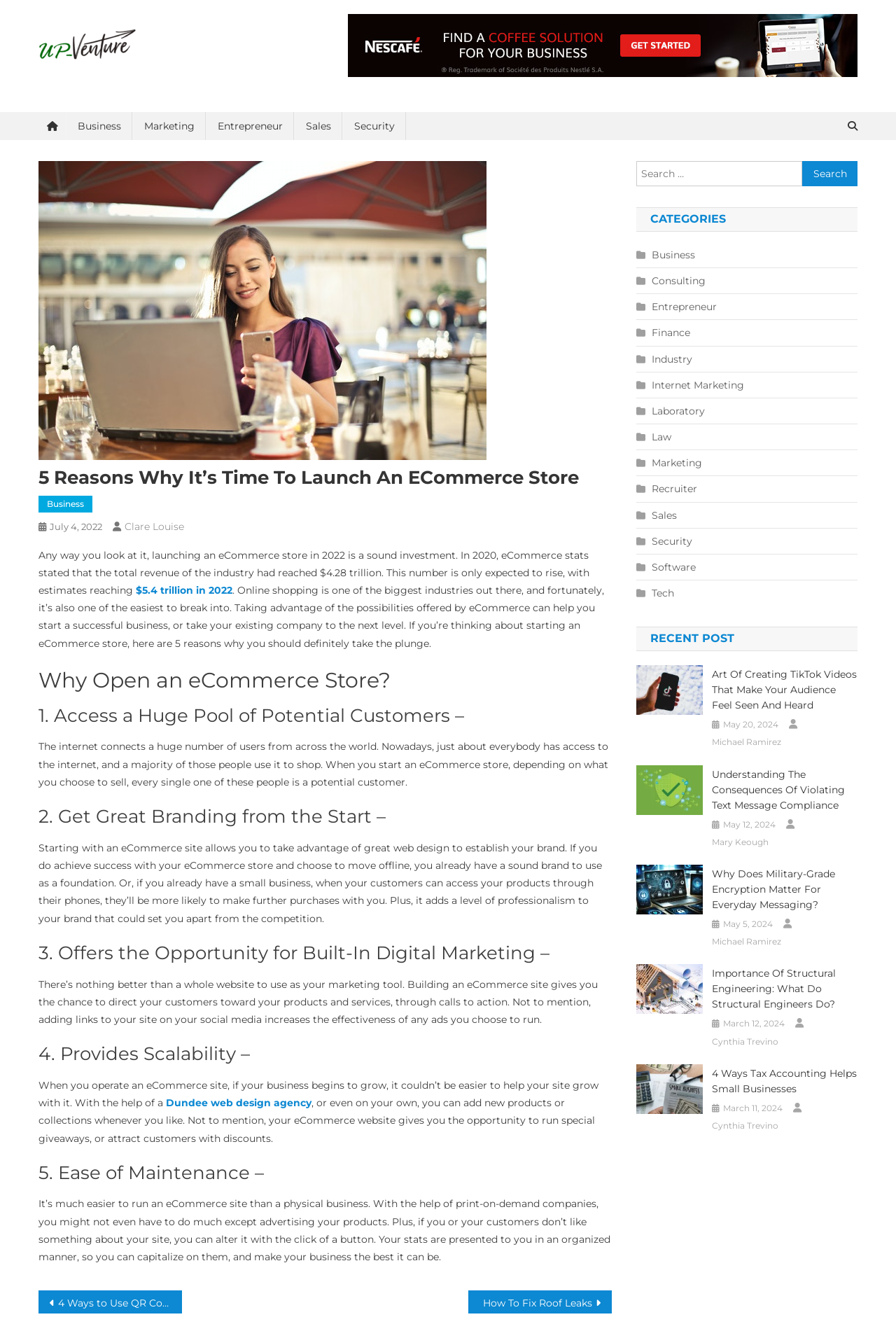Answer the question below using just one word or a short phrase: 
What categories are available on the website?

Business, Consulting, Entrepreneur, etc.